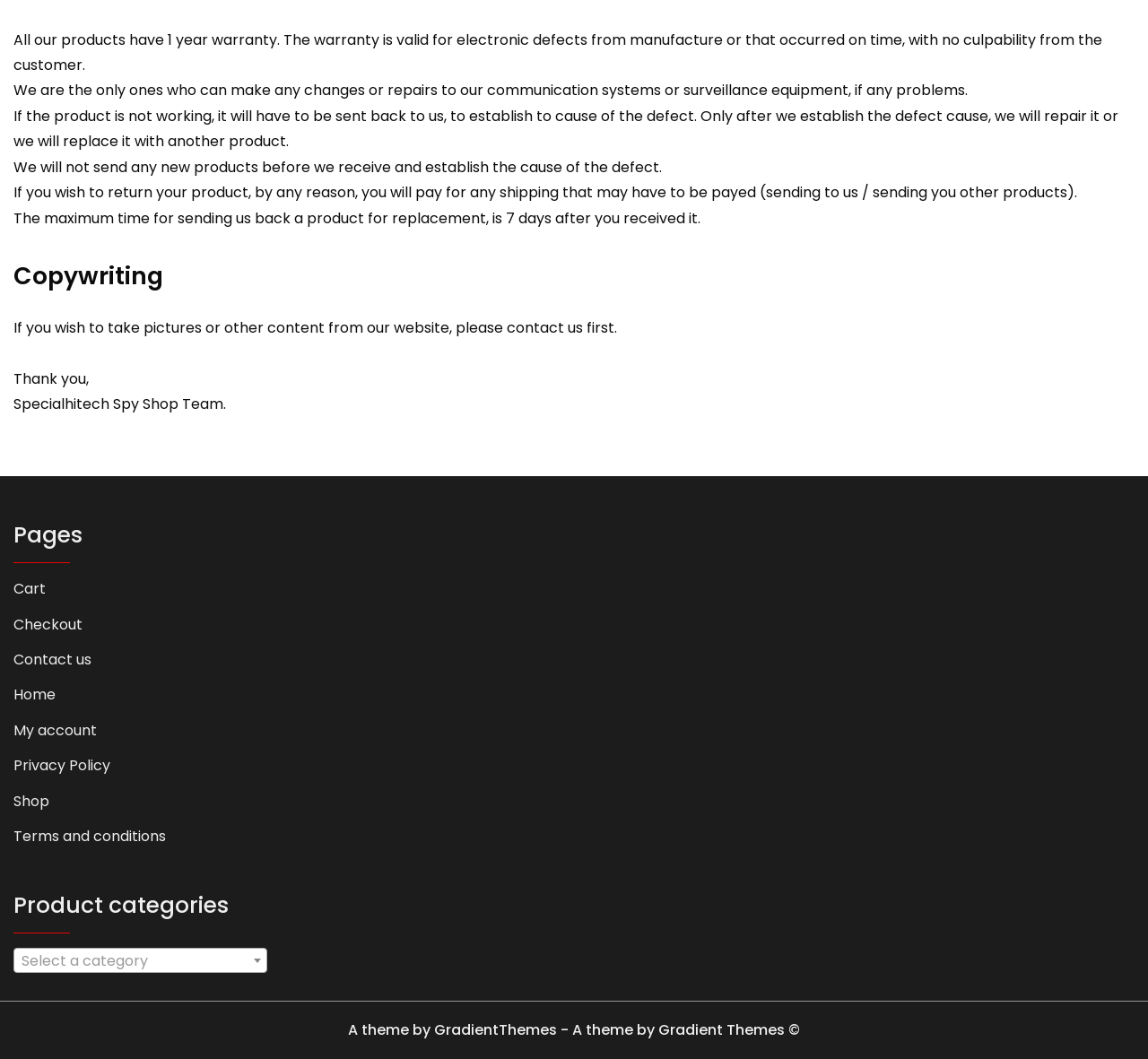Reply to the question with a single word or phrase:
Who can make changes or repairs to communication systems?

The company